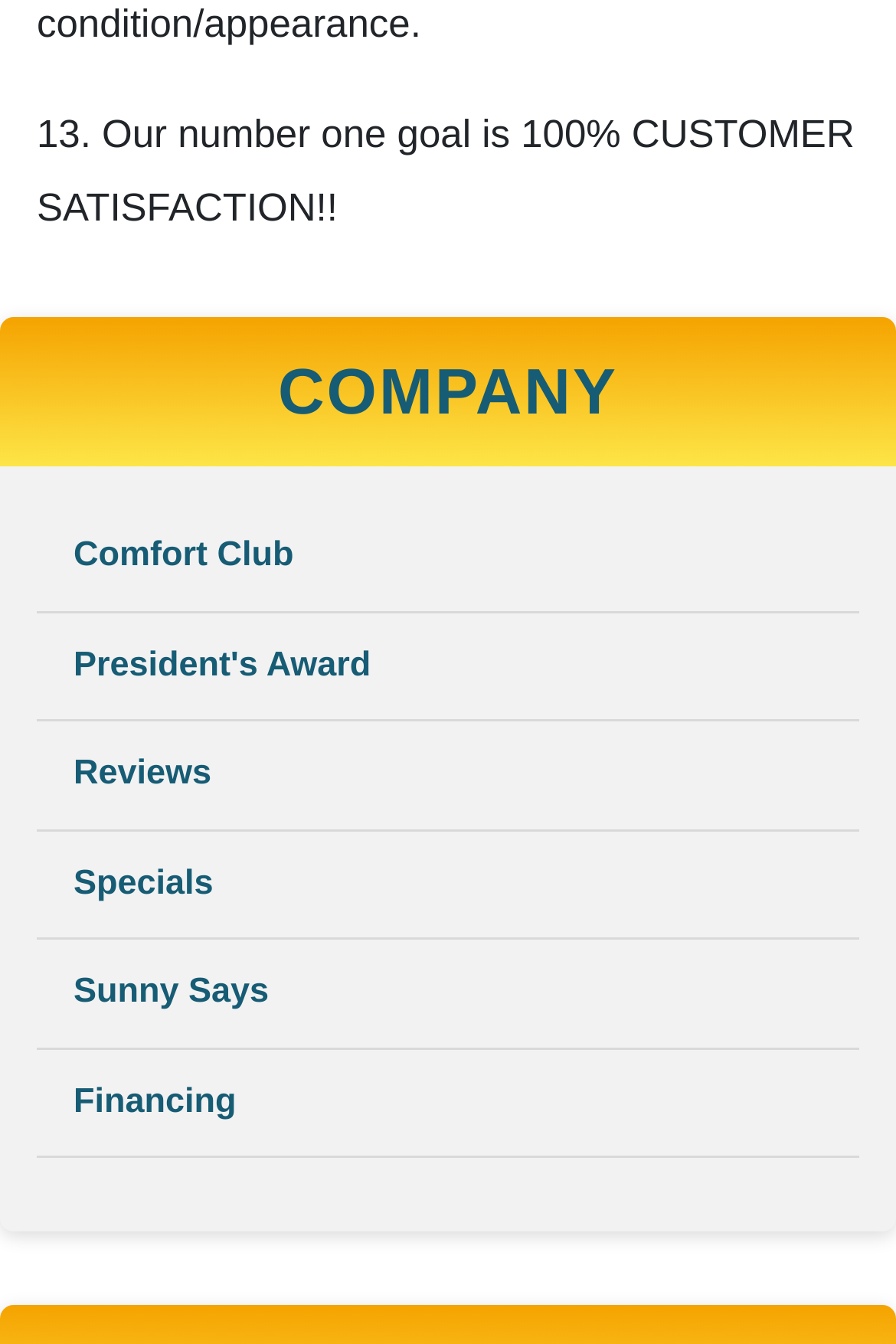Respond to the question below with a single word or phrase:
What is the last link on the webpage?

Financing